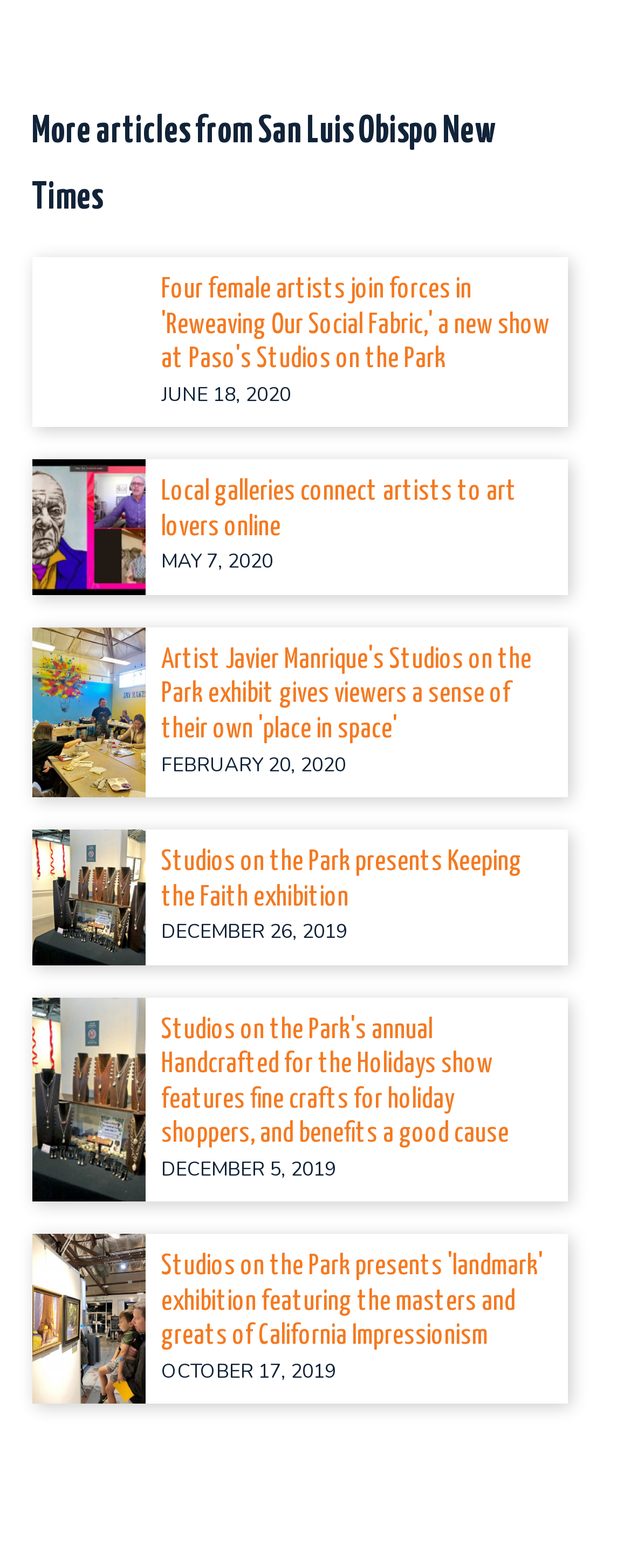Answer the question with a single word or phrase: 
What is the location associated with the articles?

San Luis Obispo